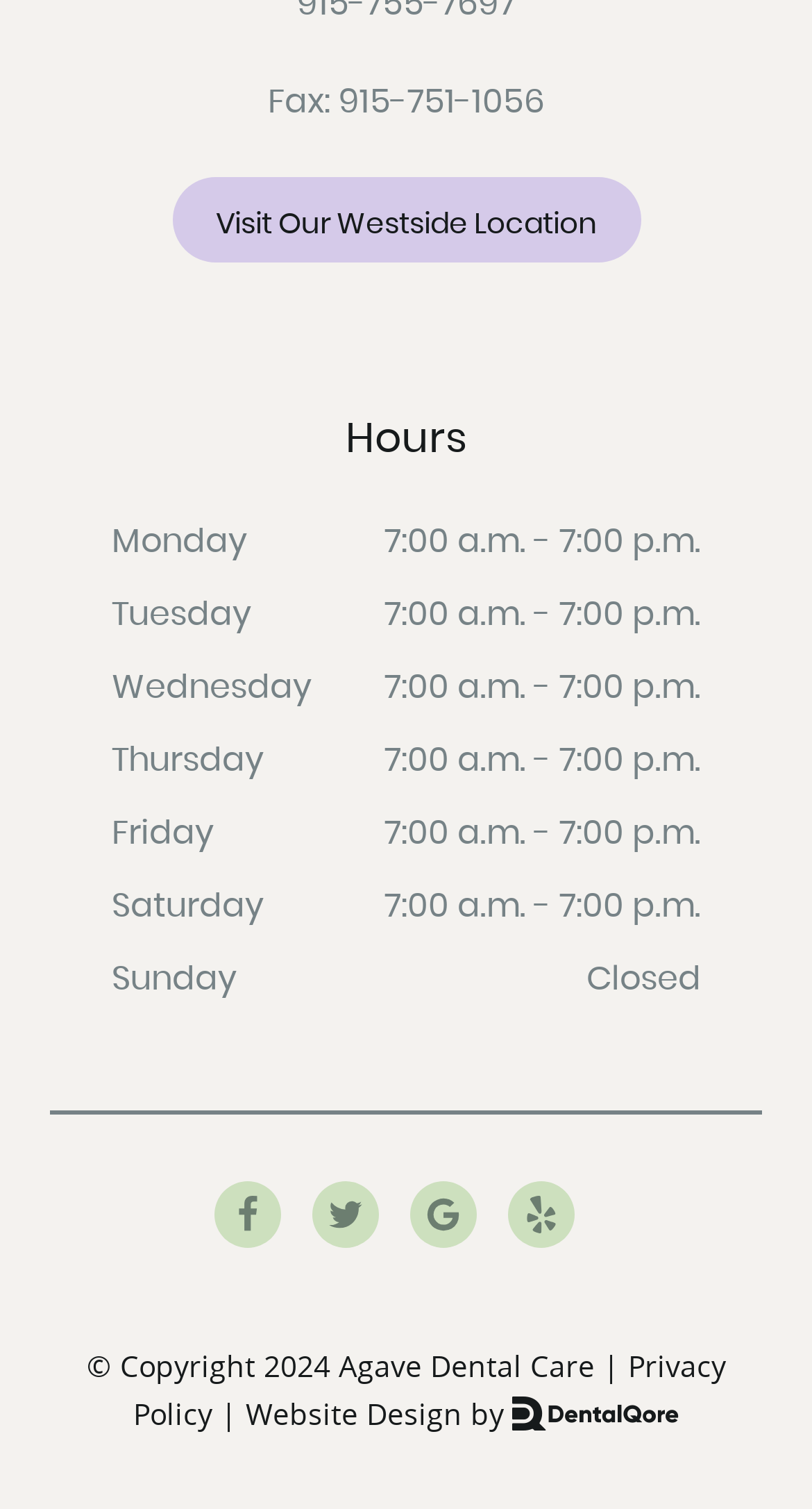From the image, can you give a detailed response to the question below:
What is the copyright year?

I found the copyright year by looking at the static text element '© Copyright 2024 Agave Dental Care |' located at the bottom of the webpage.